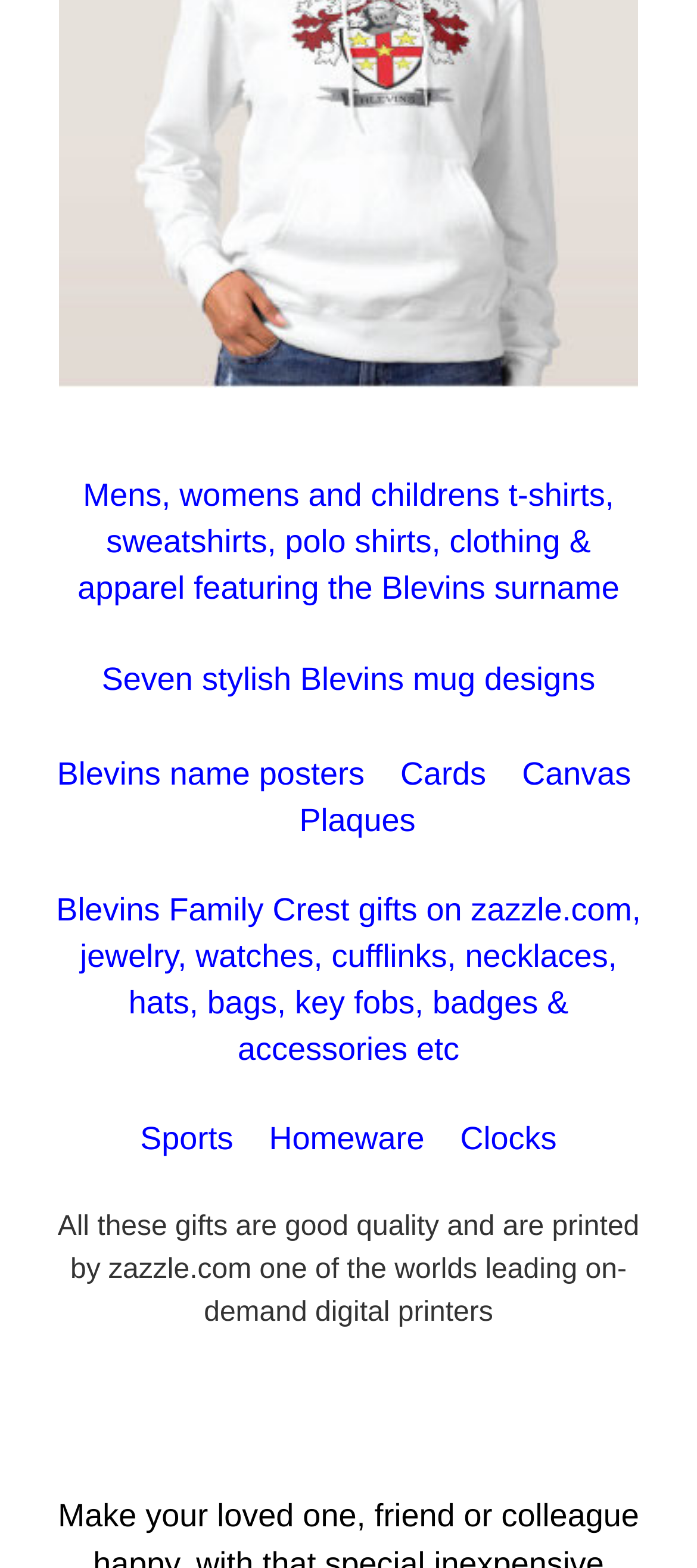Locate the bounding box for the described UI element: "Cards". Ensure the coordinates are four float numbers between 0 and 1, formatted as [left, top, right, bottom].

[0.574, 0.482, 0.71, 0.505]